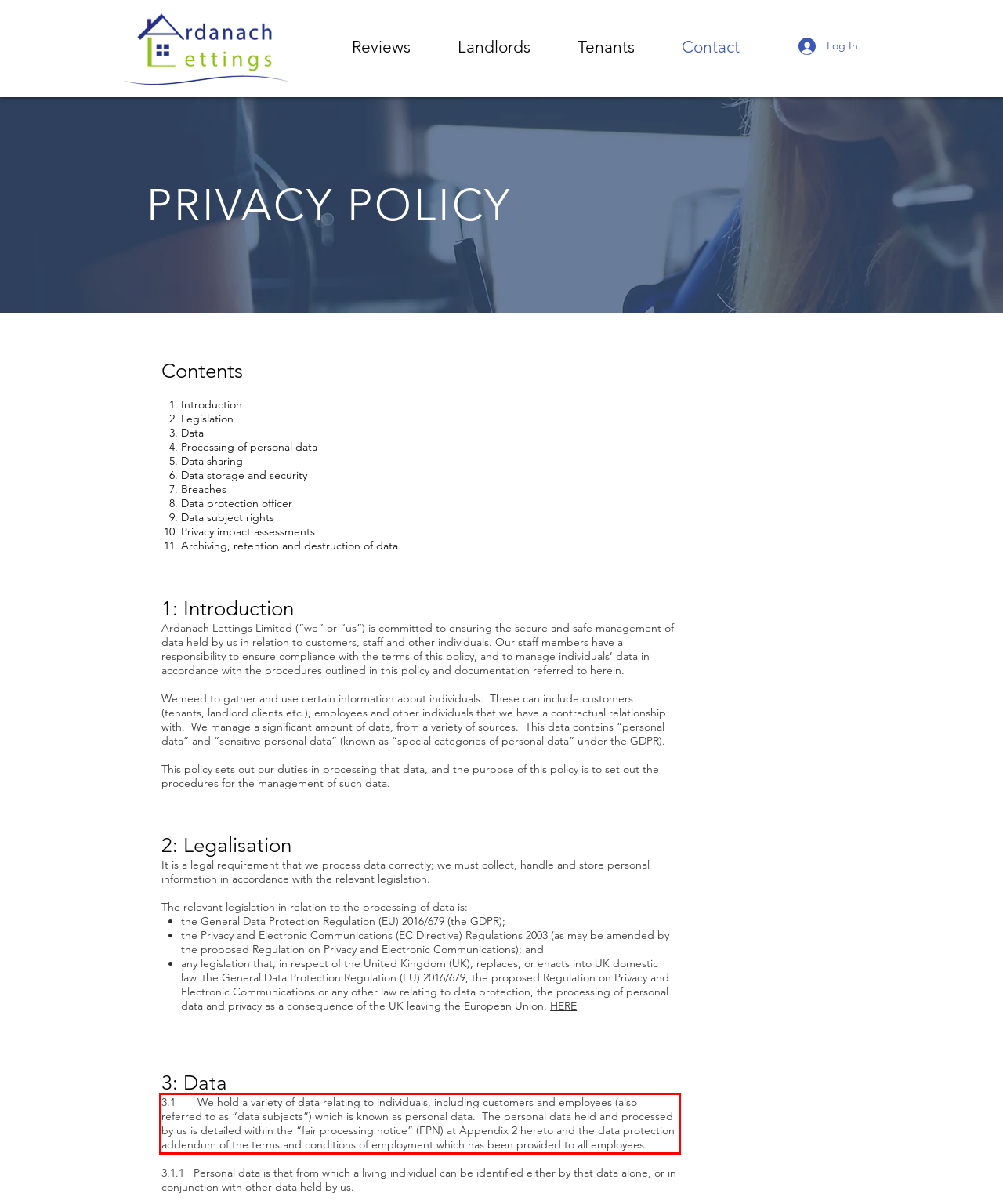Using the provided screenshot of a webpage, recognize and generate the text found within the red rectangle bounding box.

3.1 We hold a variety of data relating to individuals, including customers and employees (also referred to as “data subjects”) which is known as personal data. The personal data held and processed by us is detailed within the “fair processing notice” (FPN) at Appendix 2 hereto and the data protection addendum of the terms and conditions of employment which has been provided to all employees.